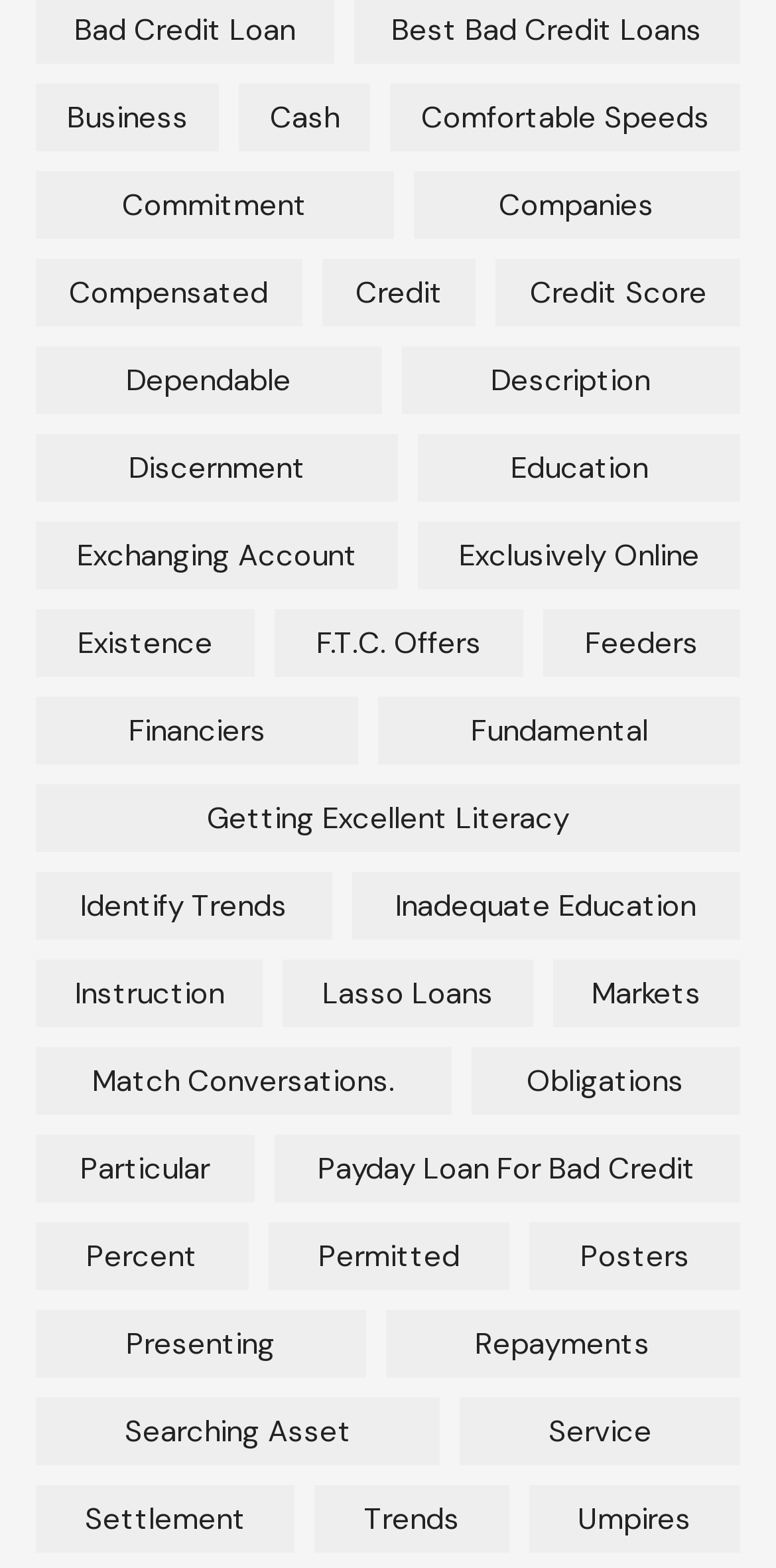Highlight the bounding box of the UI element that corresponds to this description: "comfortable speeds".

[0.503, 0.053, 0.954, 0.096]